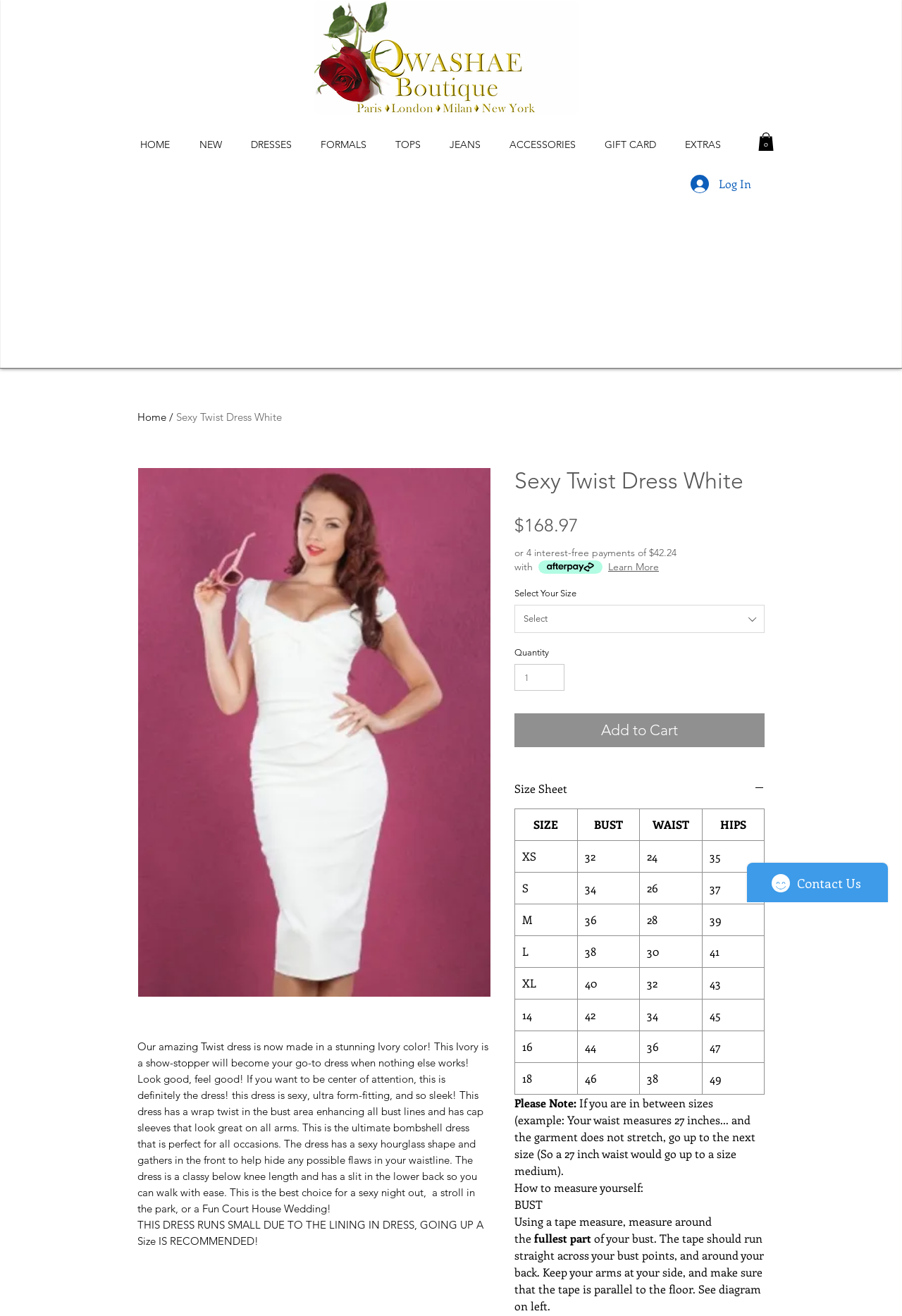Provide the bounding box coordinates for the area that should be clicked to complete the instruction: "Click the 'Cart with 0 items' button".

[0.841, 0.101, 0.858, 0.115]